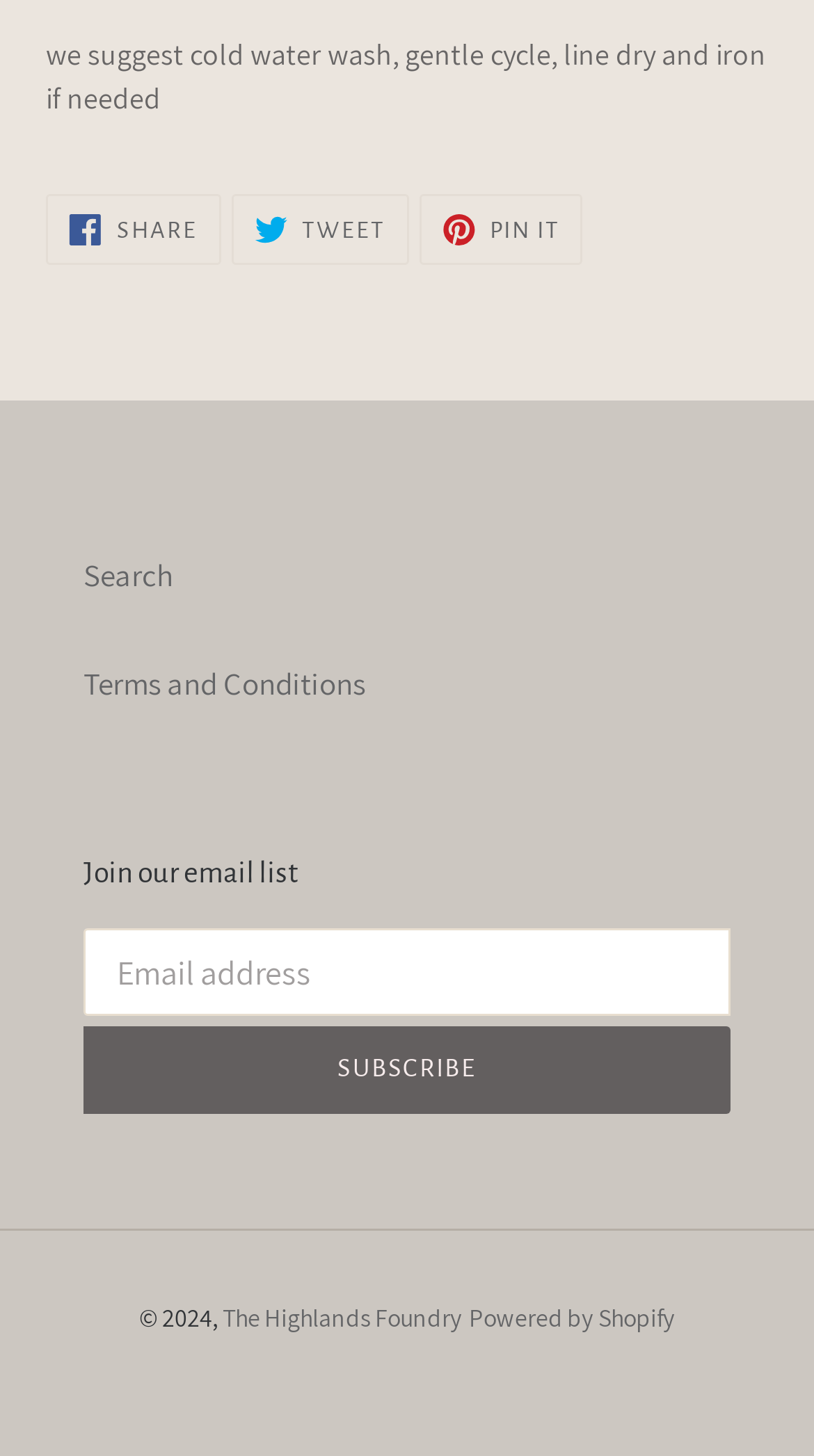Please reply to the following question with a single word or a short phrase:
What is the platform used to power the website?

Shopify